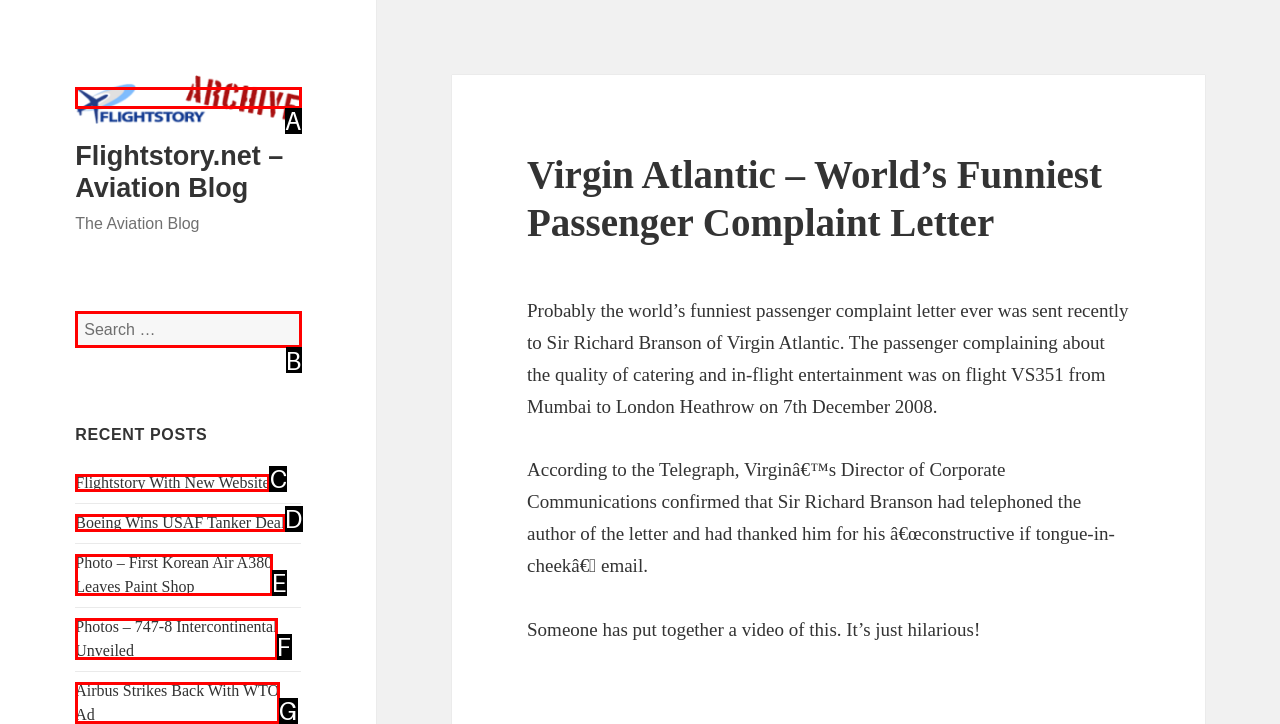Determine which UI element matches this description: Photos – 747-8 Intercontinental Unveiled
Reply with the appropriate option's letter.

F